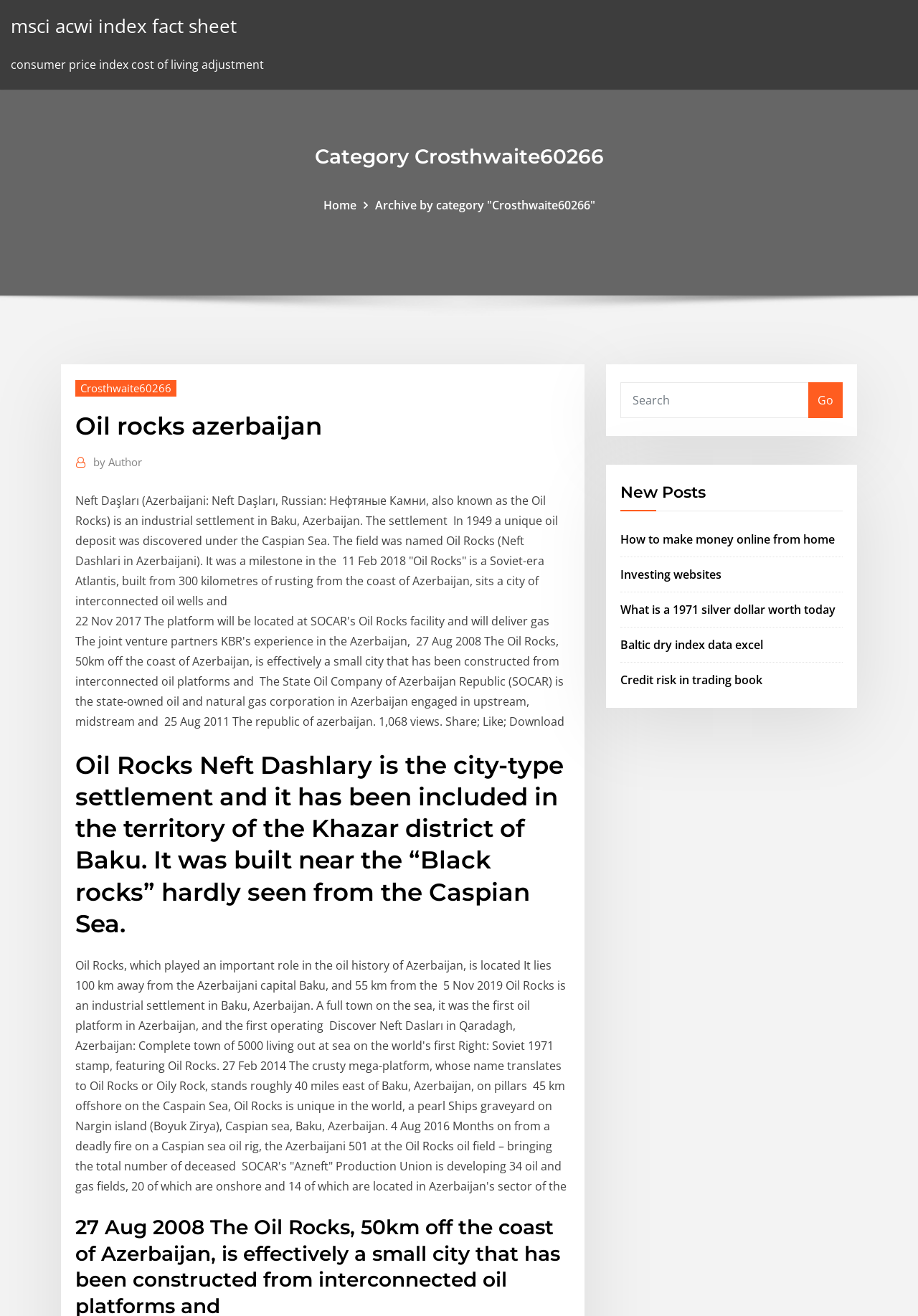Please indicate the bounding box coordinates of the element's region to be clicked to achieve the instruction: "Read about Oil Rocks Azerbaijan". Provide the coordinates as four float numbers between 0 and 1, i.e., [left, top, right, bottom].

[0.082, 0.374, 0.608, 0.463]